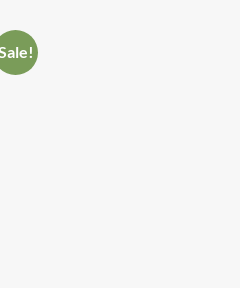What is the purpose of the 'Sale!' label?
Look at the webpage screenshot and answer the question with a detailed explanation.

The caption suggests that the 'Sale!' label is designed to create a sense of urgency and encourage potential customers to take advantage of the discounted prices on the educational products, implying that the label is intended to prompt immediate action.